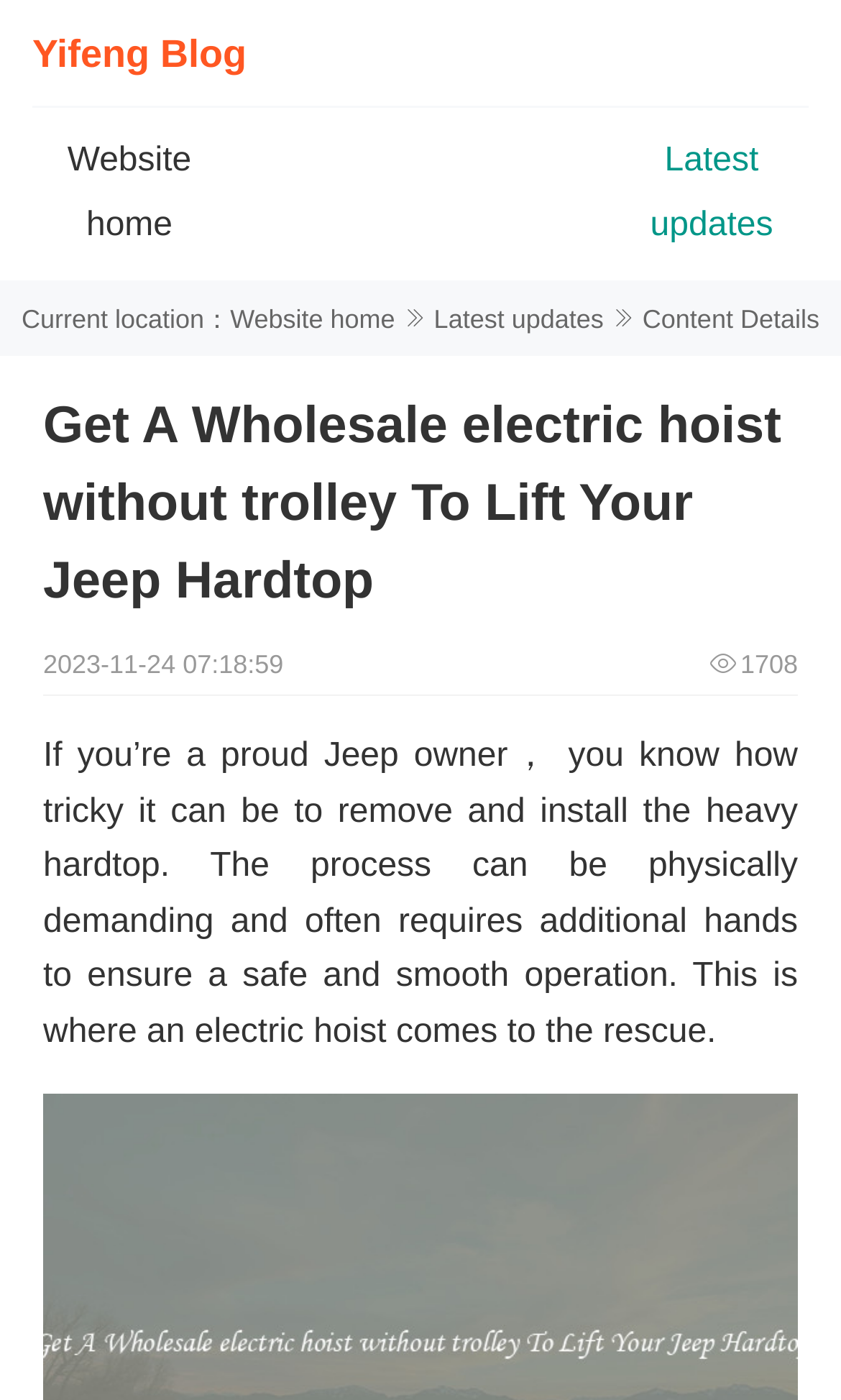Answer briefly with one word or phrase:
How many views does the article have?

1708